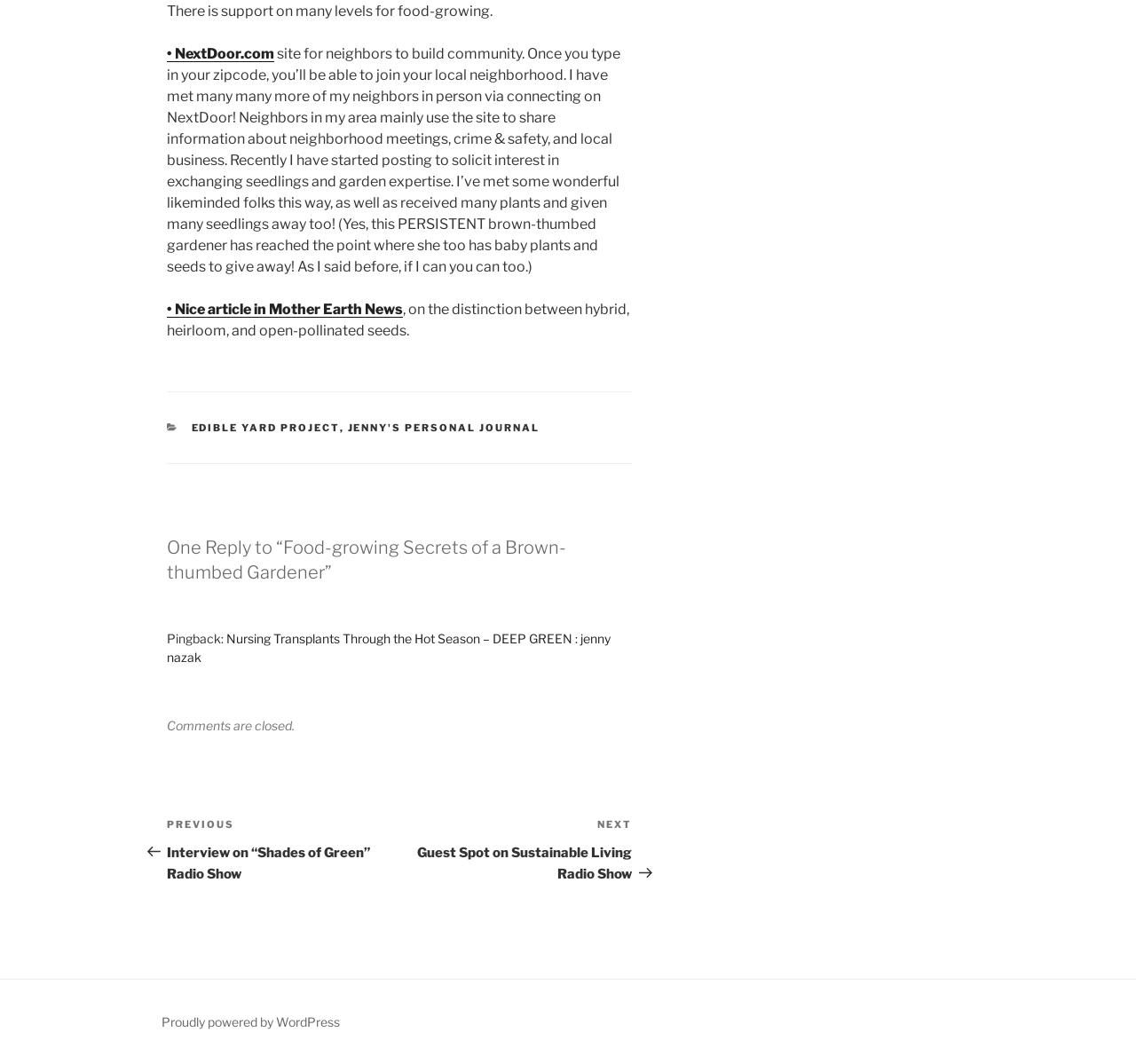Please locate the bounding box coordinates of the region I need to click to follow this instruction: "go to NextDoor.com".

[0.147, 0.042, 0.241, 0.058]